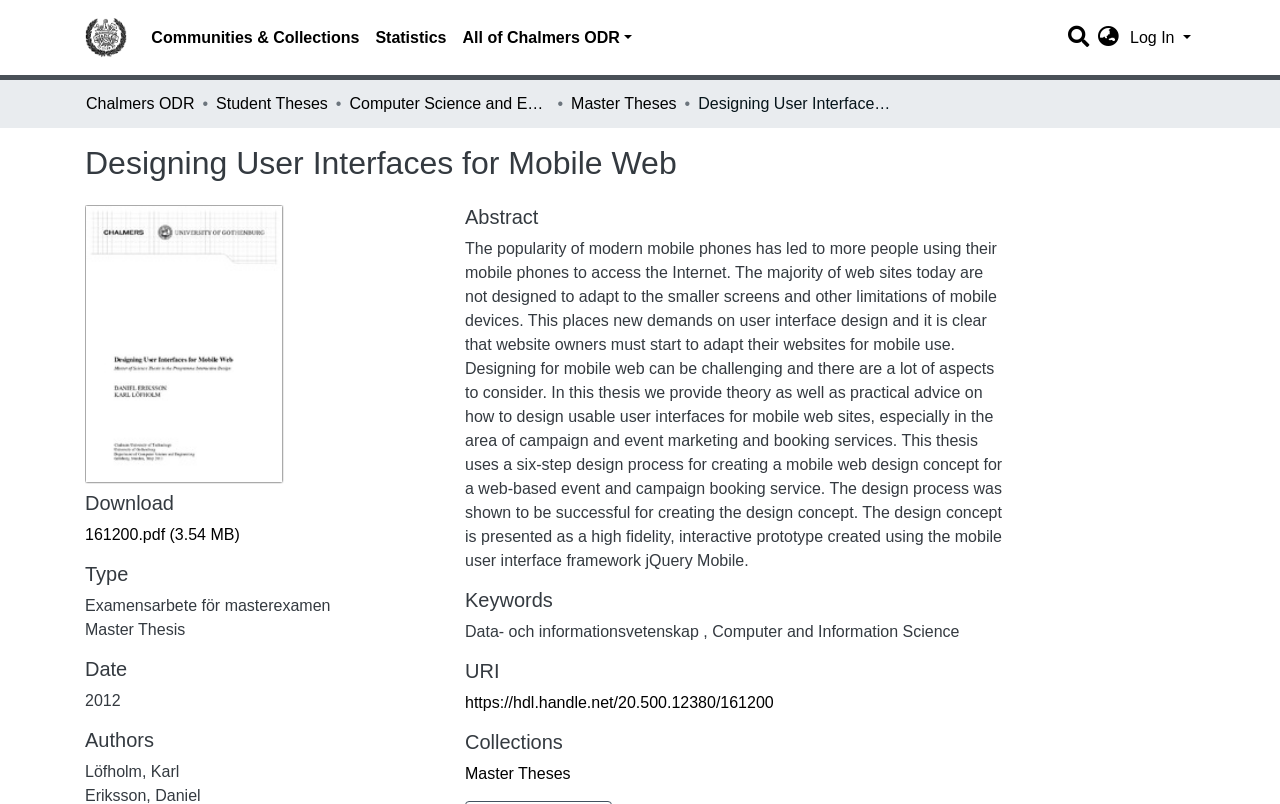Please determine the bounding box coordinates of the element to click in order to execute the following instruction: "Visit the repository". The coordinates should be four float numbers between 0 and 1, specified as [left, top, right, bottom].

[0.066, 0.016, 0.099, 0.078]